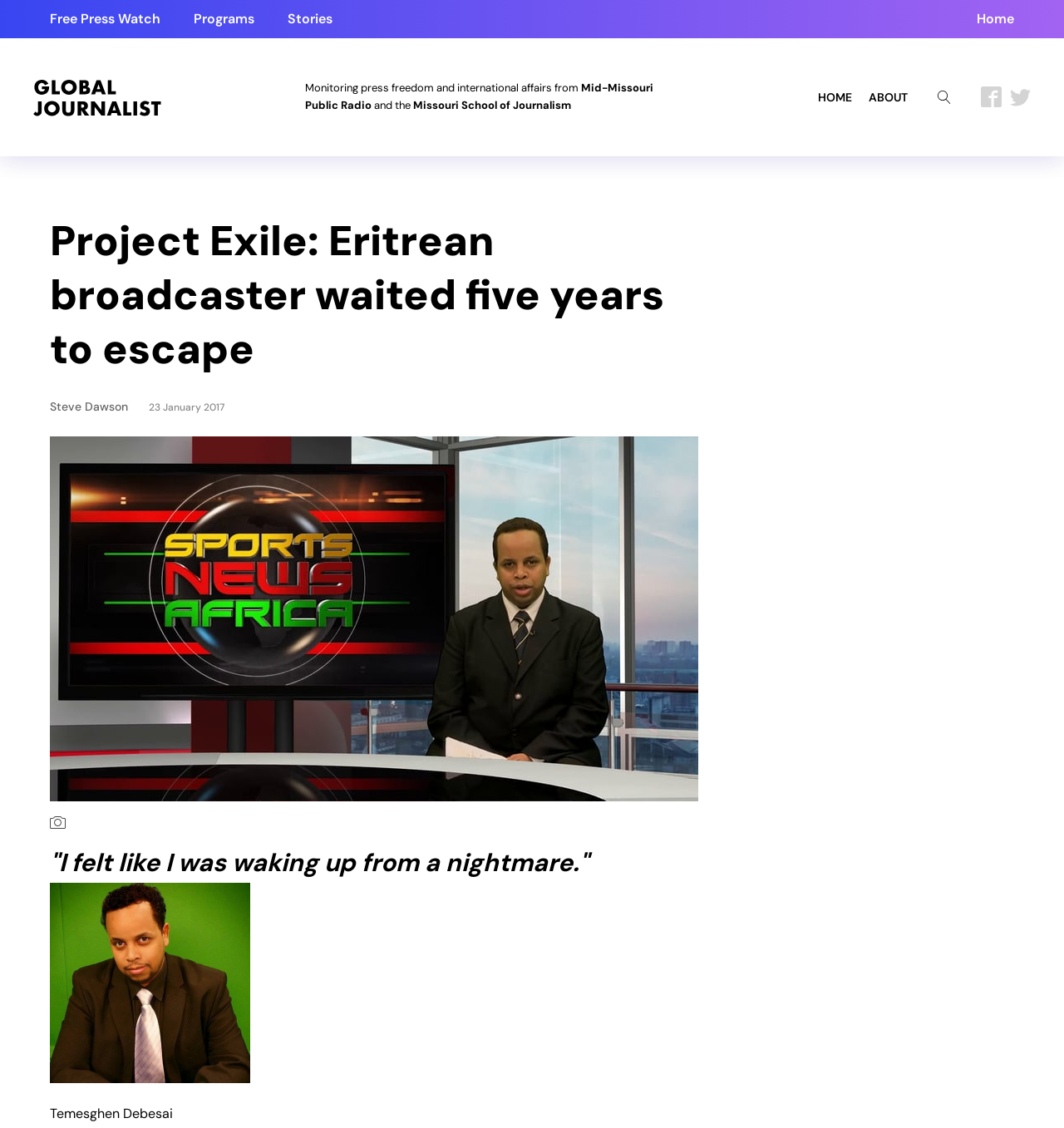Please find the bounding box coordinates of the clickable region needed to complete the following instruction: "Visit the previous post". The bounding box coordinates must consist of four float numbers between 0 and 1, i.e., [left, top, right, bottom].

None